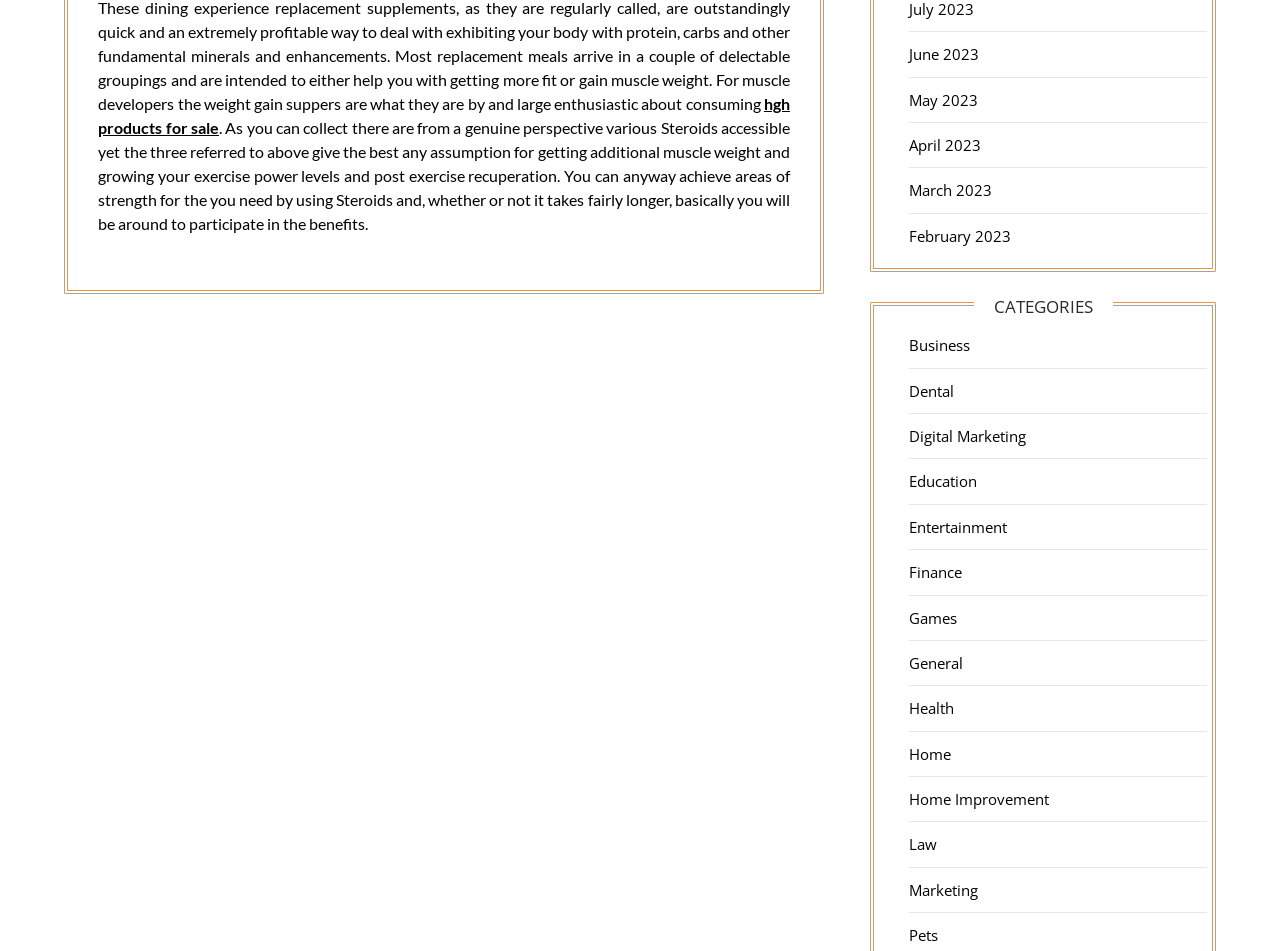How many links are listed under 'CATEGORIES'?
Make sure to answer the question with a detailed and comprehensive explanation.

The 'CATEGORIES' section lists 15 links, including Business, Dental, Digital Marketing, Education, Entertainment, Finance, Games, General, Health, Home, Home Improvement, Law, Marketing, and Pets.